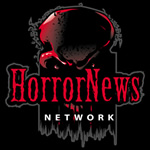What is the theme of the Horror News Network?
Please respond to the question with a detailed and thorough explanation.

The theme of the Horror News Network is horror because the caption mentions that it is a platform dedicated to providing news, reviews, and updates from the world of horror films and franchises, which clearly indicates that the theme is horror.